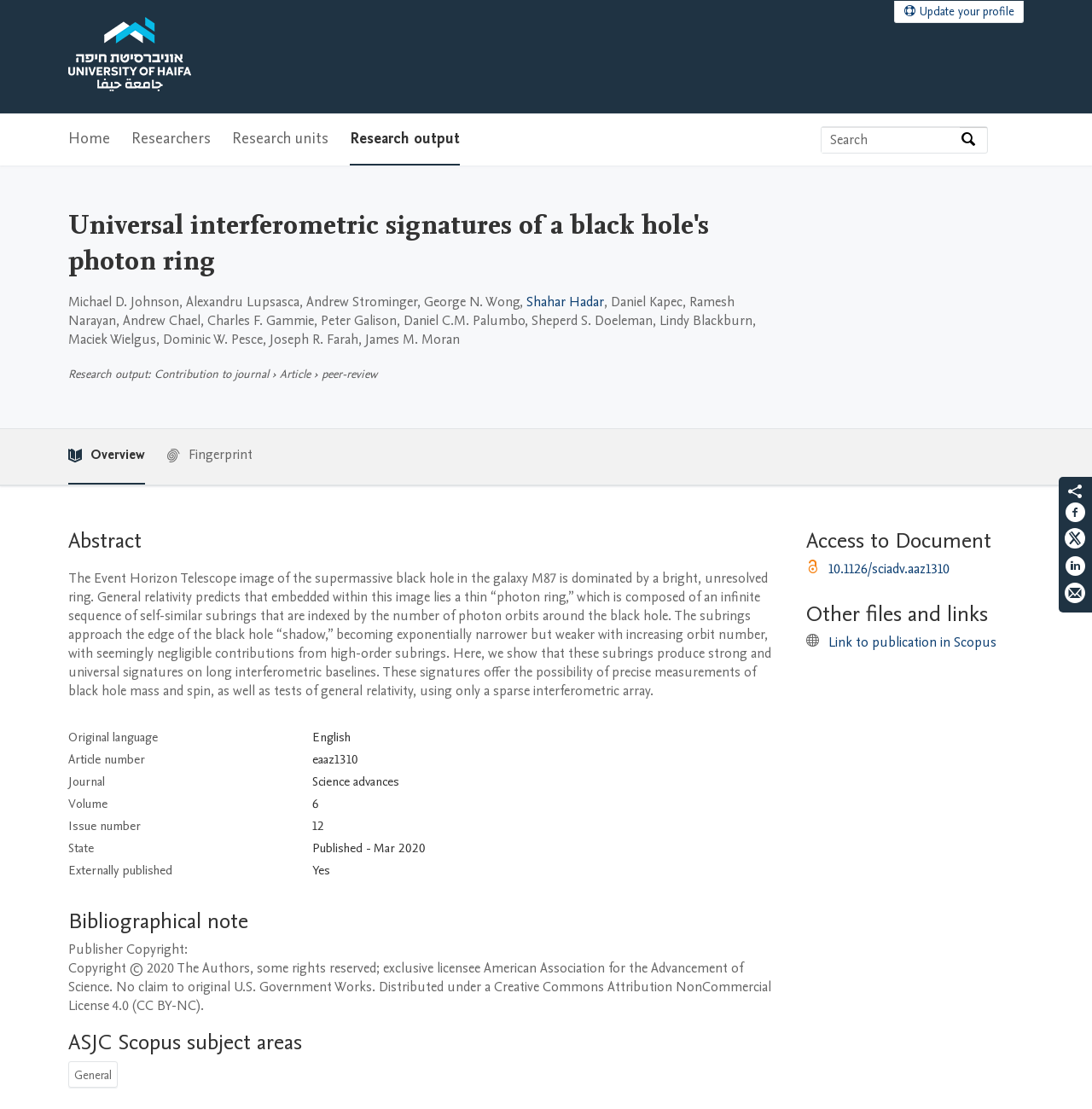Using floating point numbers between 0 and 1, provide the bounding box coordinates in the format (top-left x, top-left y, bottom-right x, bottom-right y). Locate the UI element described here: Researchers

[0.12, 0.102, 0.193, 0.149]